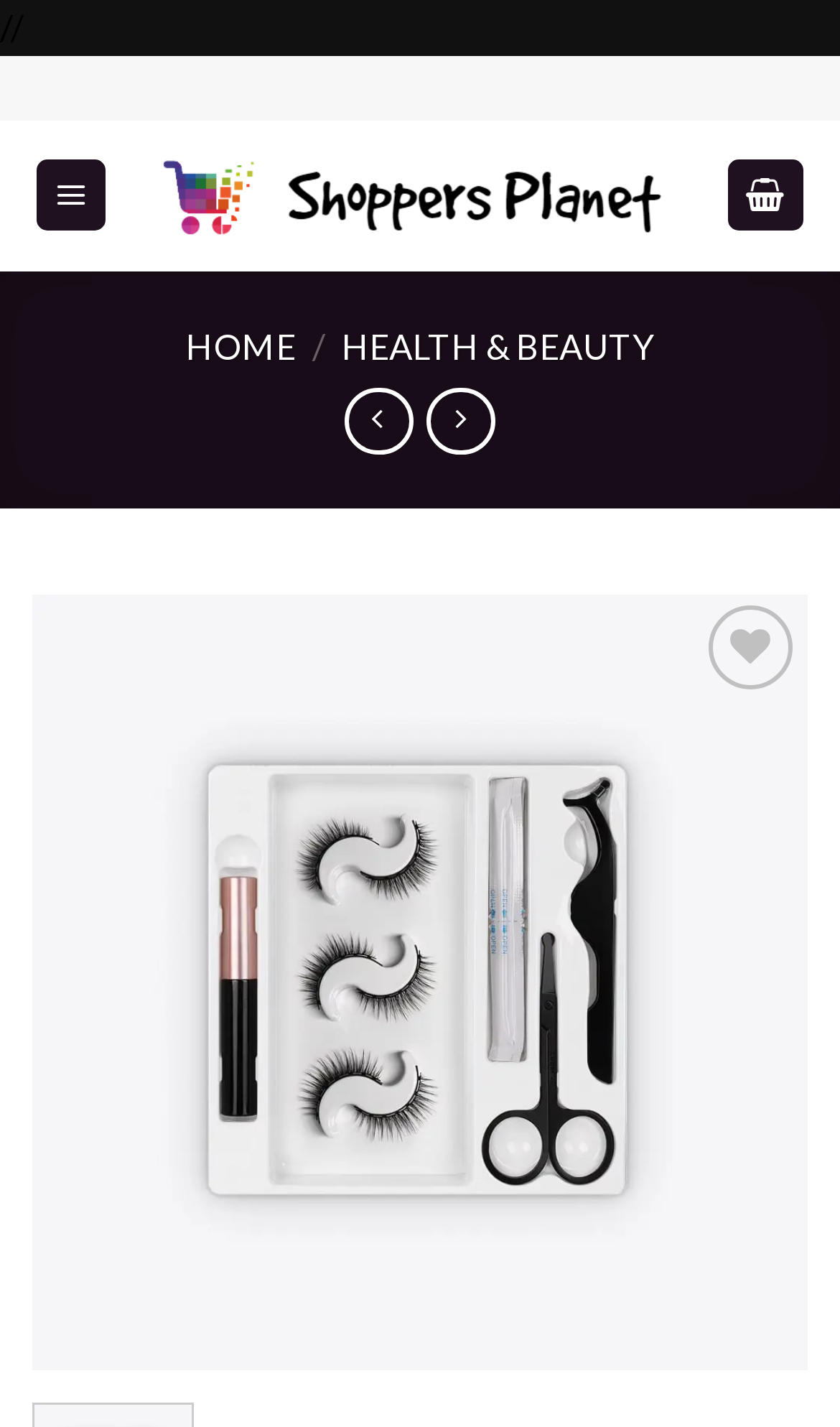Please find the bounding box for the UI component described as follows: "alt="721 12fd1d1f9a21c748c8728fac136d7cb6" title="721-12fd1d1f9a21c748c8728fac136d7cb6.jpg"".

[0.038, 0.67, 0.962, 0.699]